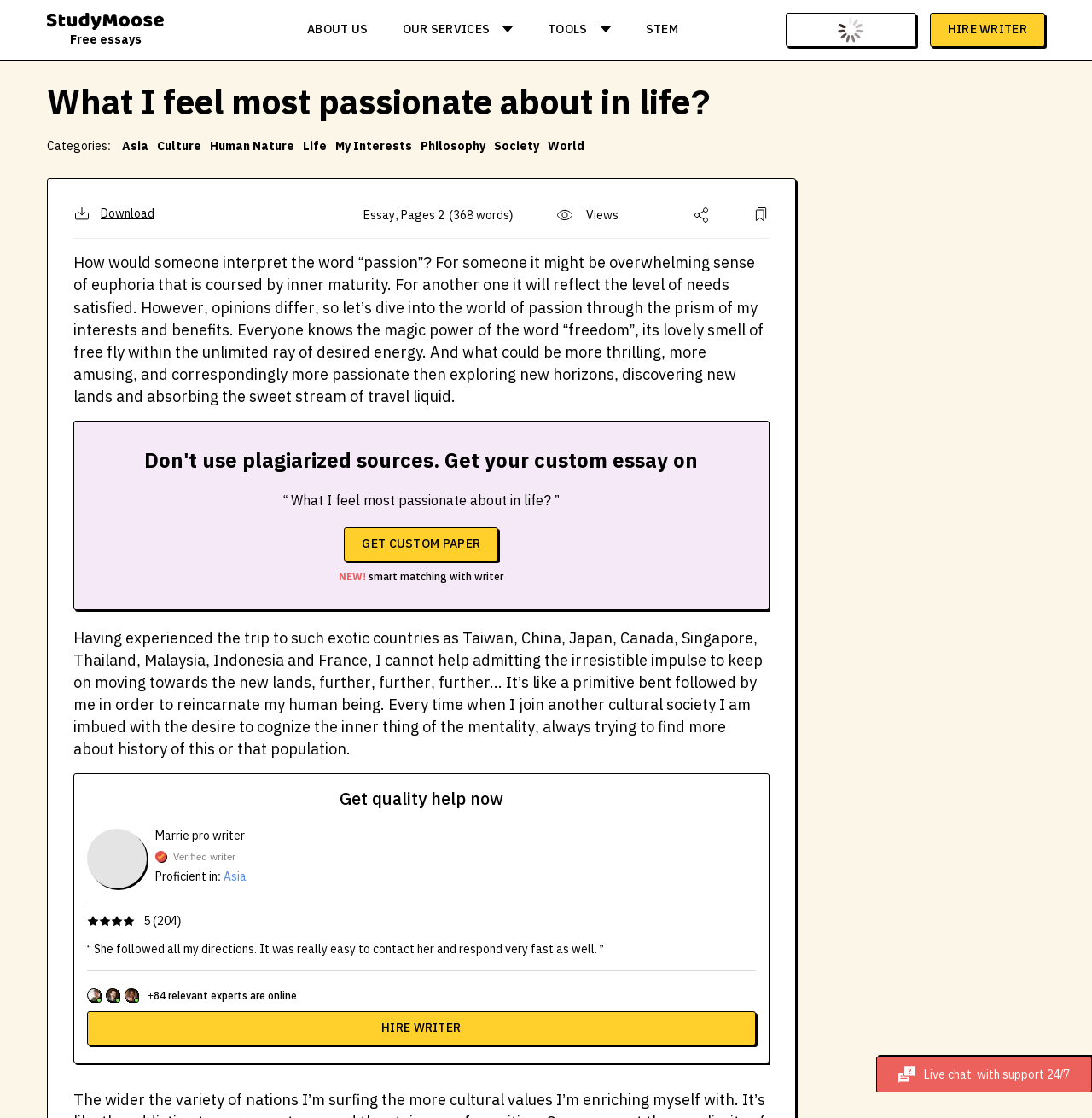Locate the primary headline on the webpage and provide its text.

What I feel most passionate about in life?